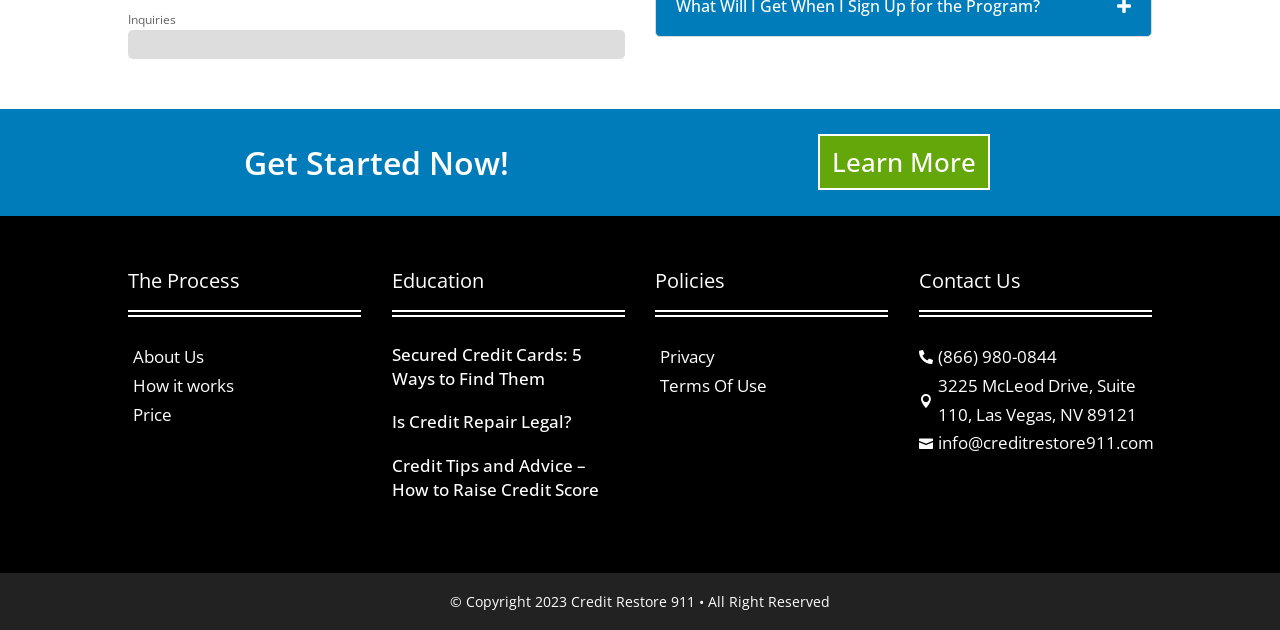Show the bounding box coordinates of the region that should be clicked to follow the instruction: "Click Price."

[0.1, 0.636, 0.134, 0.682]